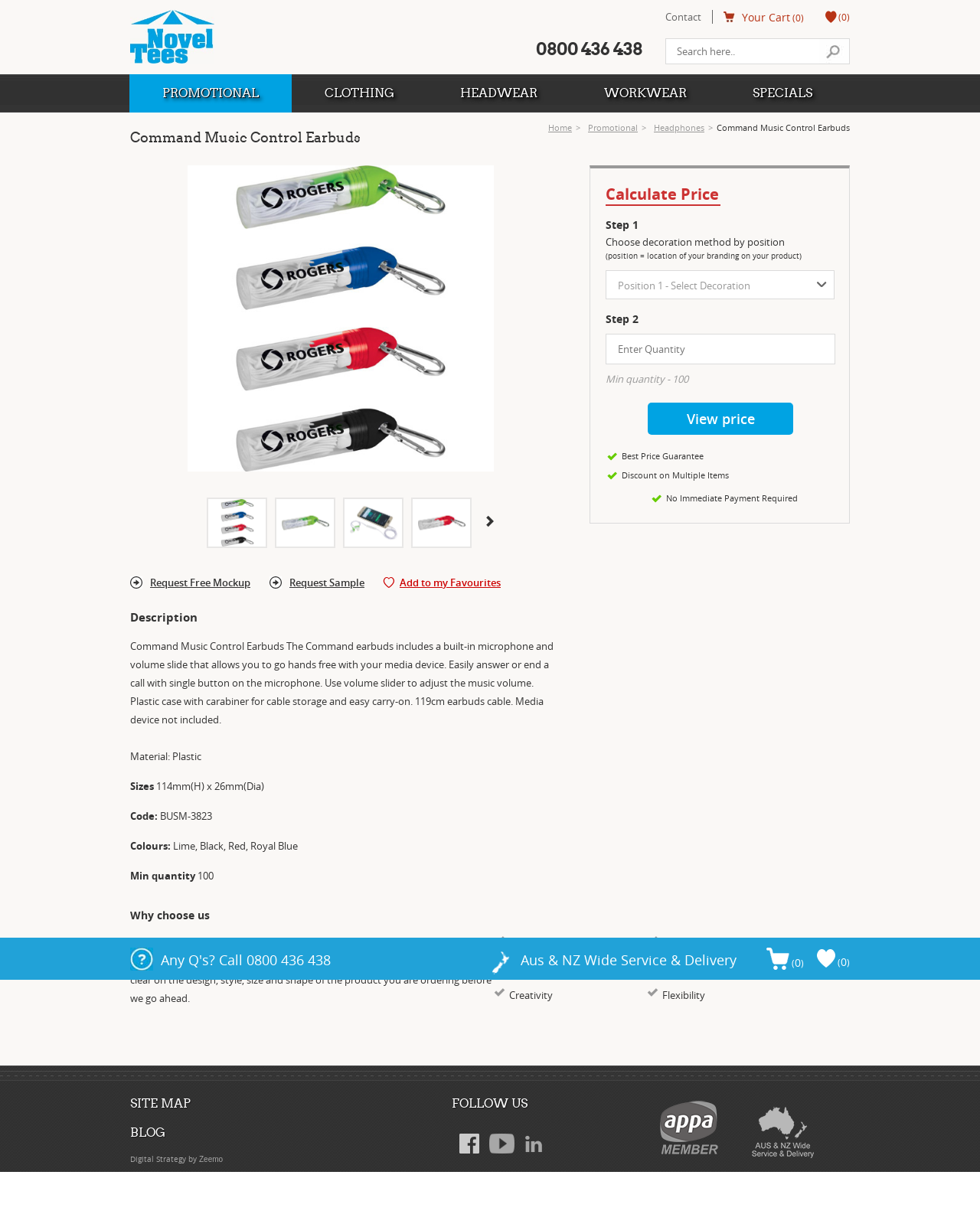Locate the bounding box coordinates of the clickable area to execute the instruction: "Request a free mockup". Provide the coordinates as four float numbers between 0 and 1, represented as [left, top, right, bottom].

[0.133, 0.474, 0.255, 0.486]